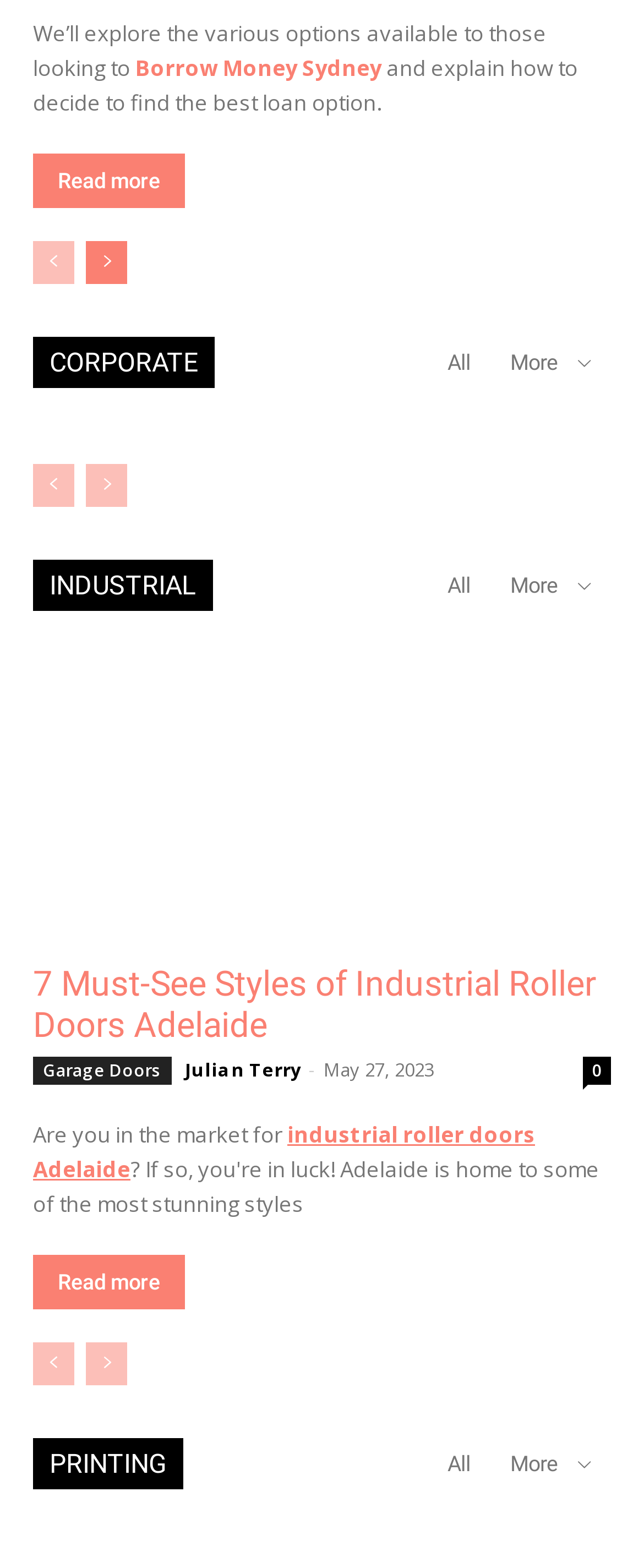How many 'All' links are there?
Answer the question with just one word or phrase using the image.

3